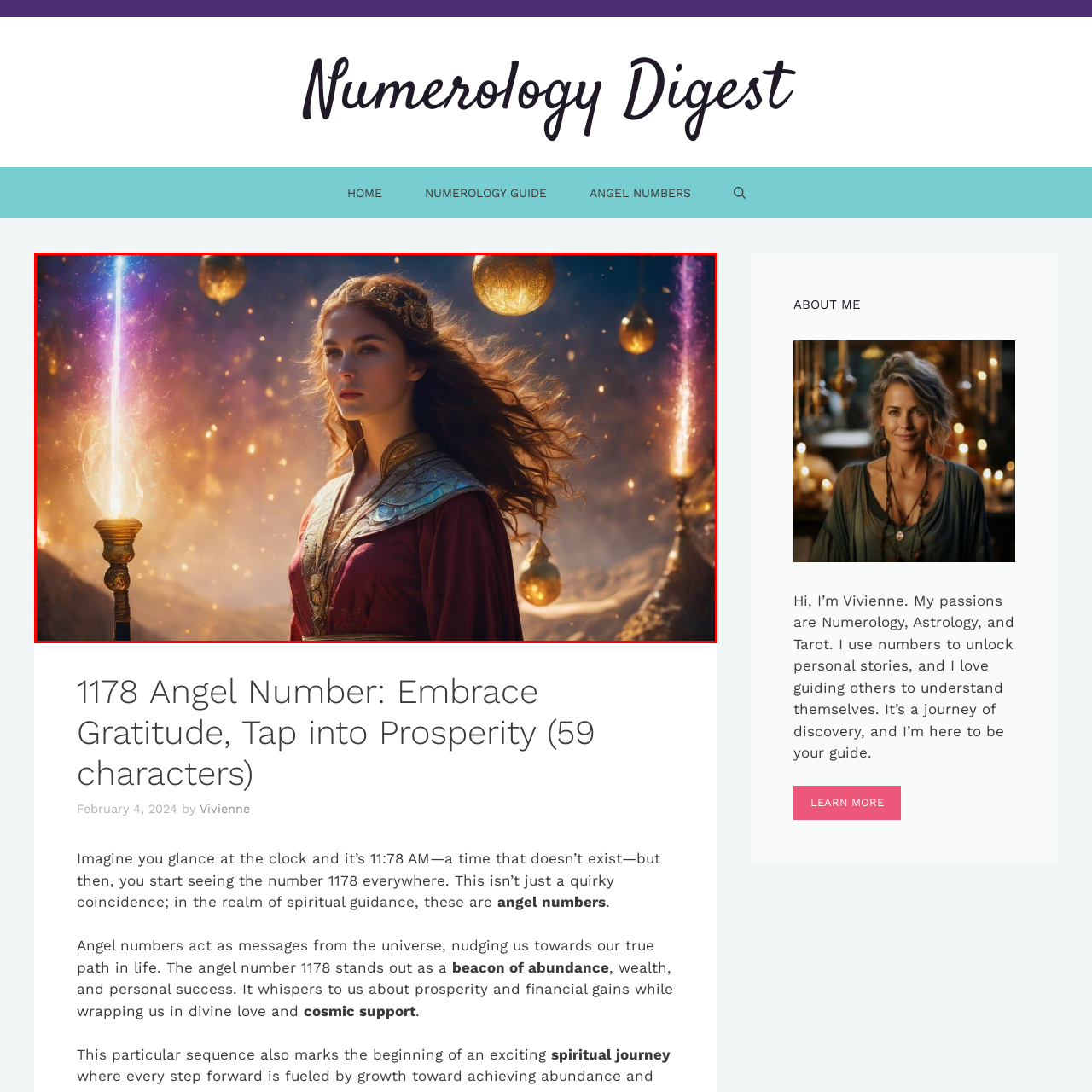Explain in detail what is depicted in the image enclosed by the red boundary.

The image portrays a mystical figure, a young woman with flowing hair, set against an enchanting backdrop filled with orbs of light. She is dressed in a rich, deep red robe adorned with intricate detailing and a striking metallic collar, exuding an air of ancient wisdom and ethereal beauty. Surrounding her are vibrant beams of light, suggesting a connection to spiritual energies or celestial influences. The warm glow of the scene, complemented by the soft lighting and otherworldly atmosphere, creates a sense of wonder and intrigue, inviting viewers to explore themes of magic, guidance, and the deeper mysteries of existence. This visual aligns beautifully with the article's theme about the significance of the angel number 1178, symbolizing prosperity, personal success, and spiritual journeys.